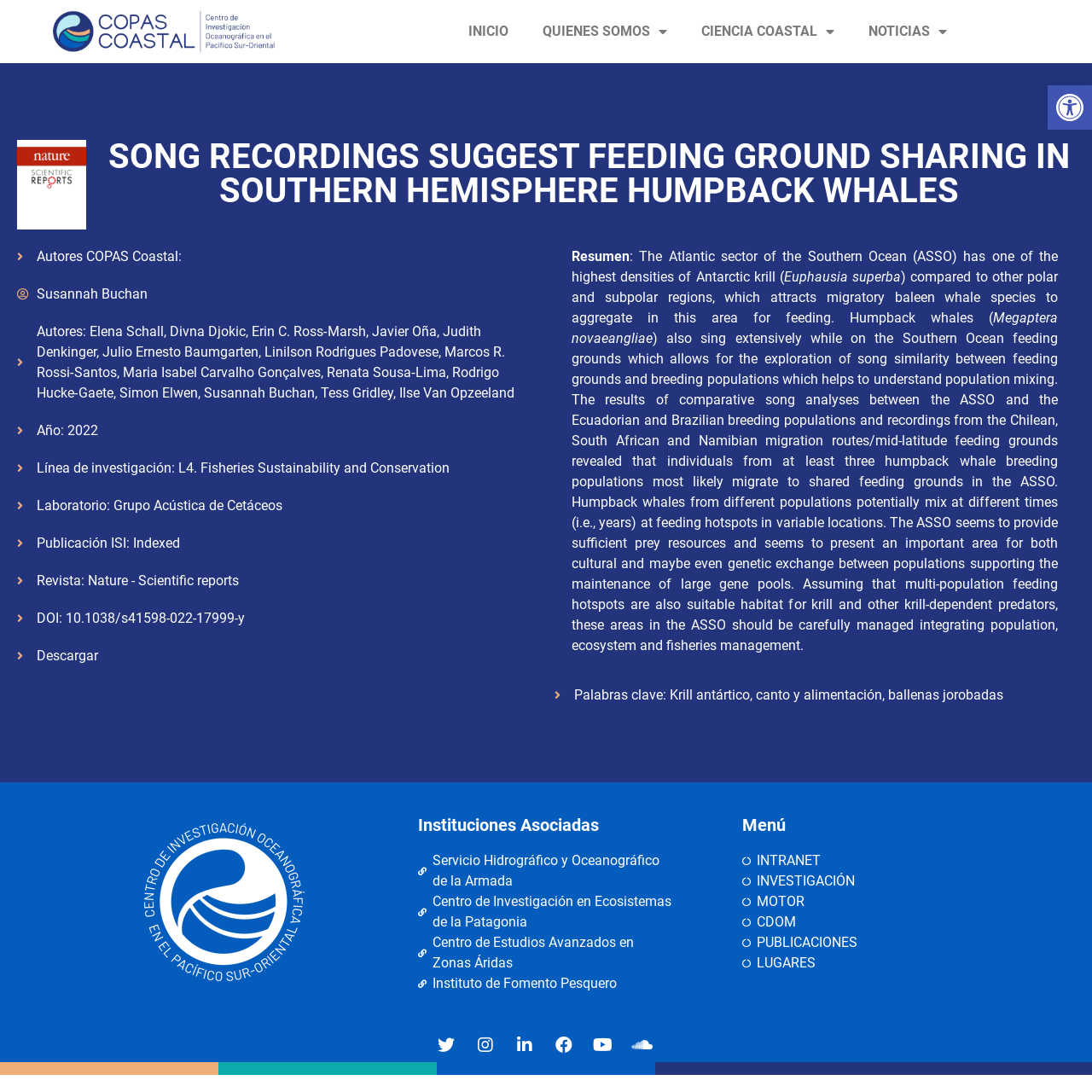Please find the bounding box for the UI component described as follows: "Instituto de Fomento Pesquero".

[0.383, 0.891, 0.617, 0.91]